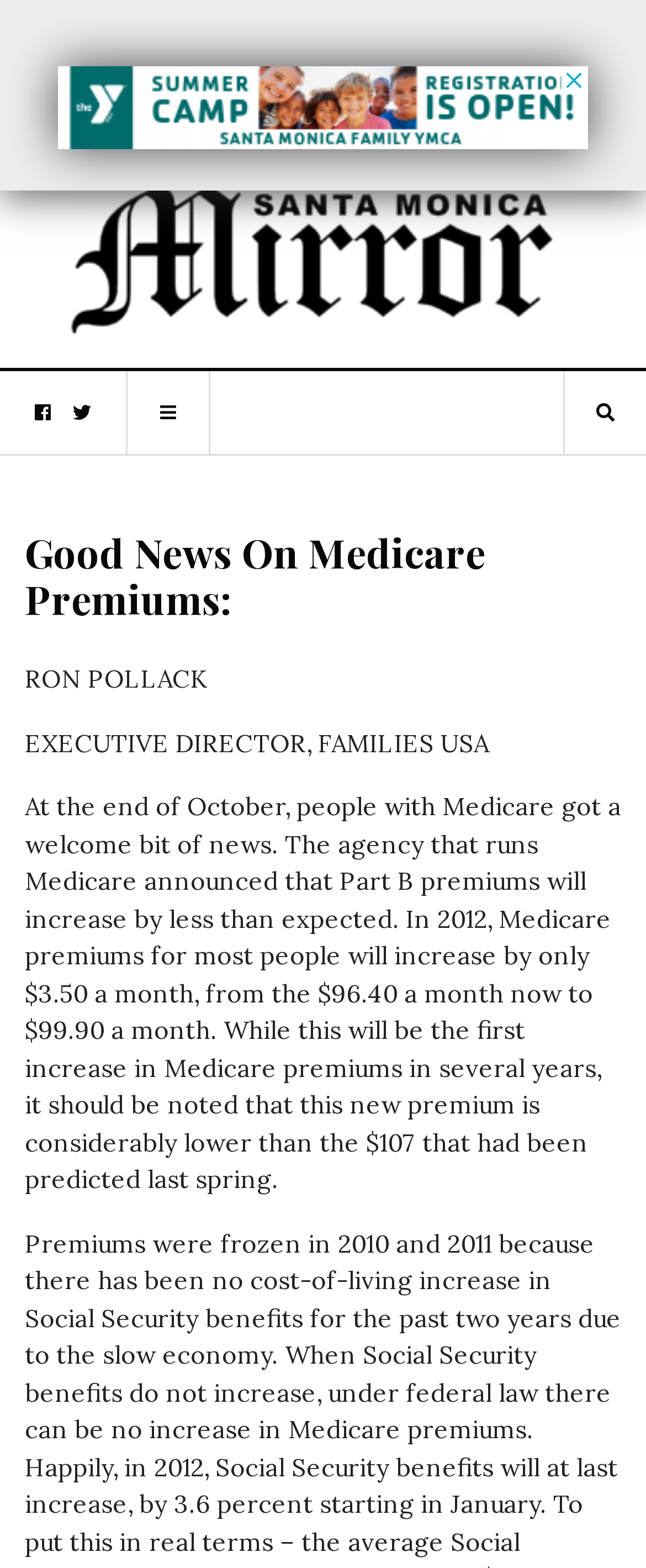Using the format (top-left x, top-left y, bottom-right x, bottom-right y), and given the element description, identify the bounding box coordinates within the screenshot: Main Menu

None